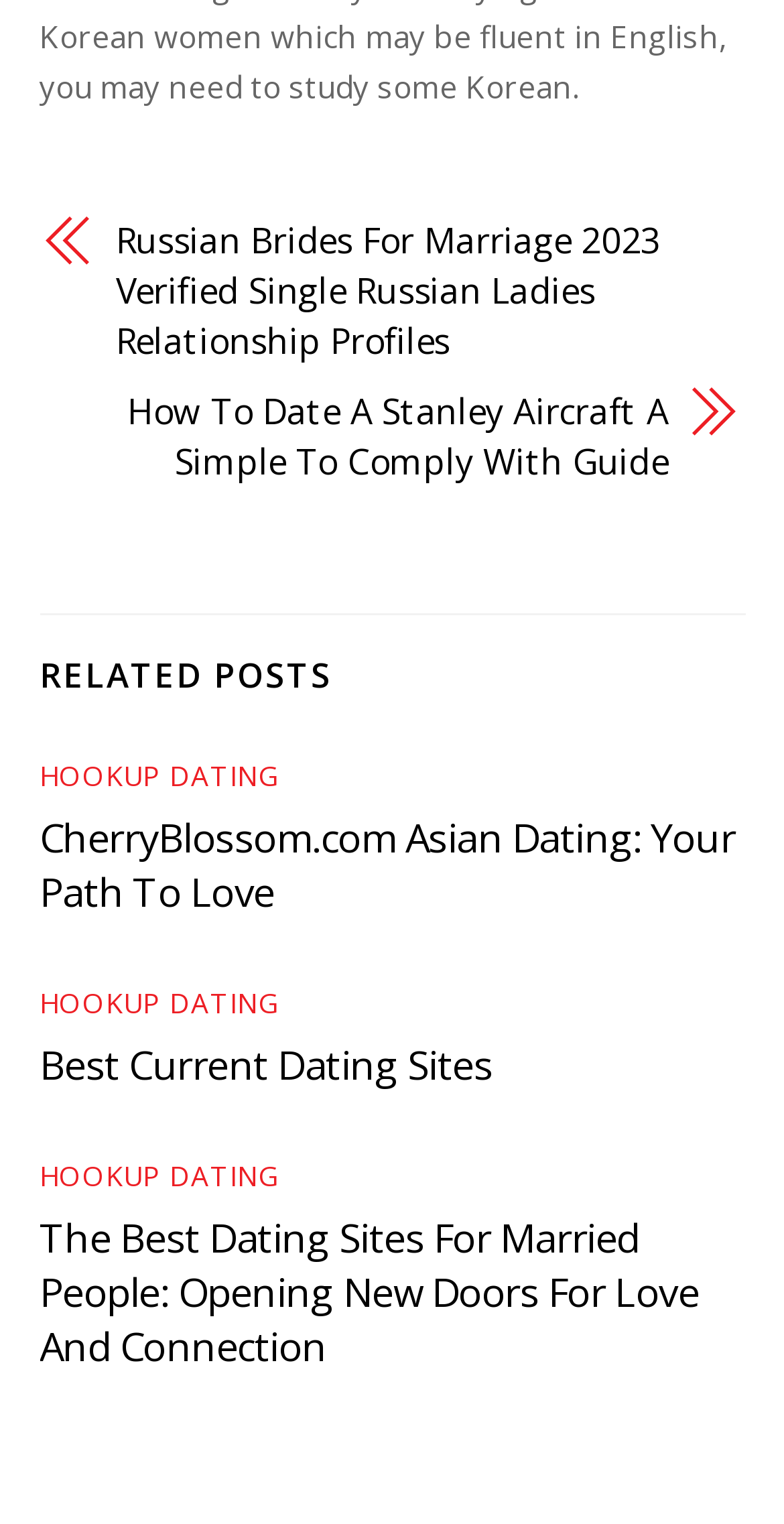Please find the bounding box coordinates of the clickable region needed to complete the following instruction: "Subscribe to RSS feed". The bounding box coordinates must consist of four float numbers between 0 and 1, i.e., [left, top, right, bottom].

None